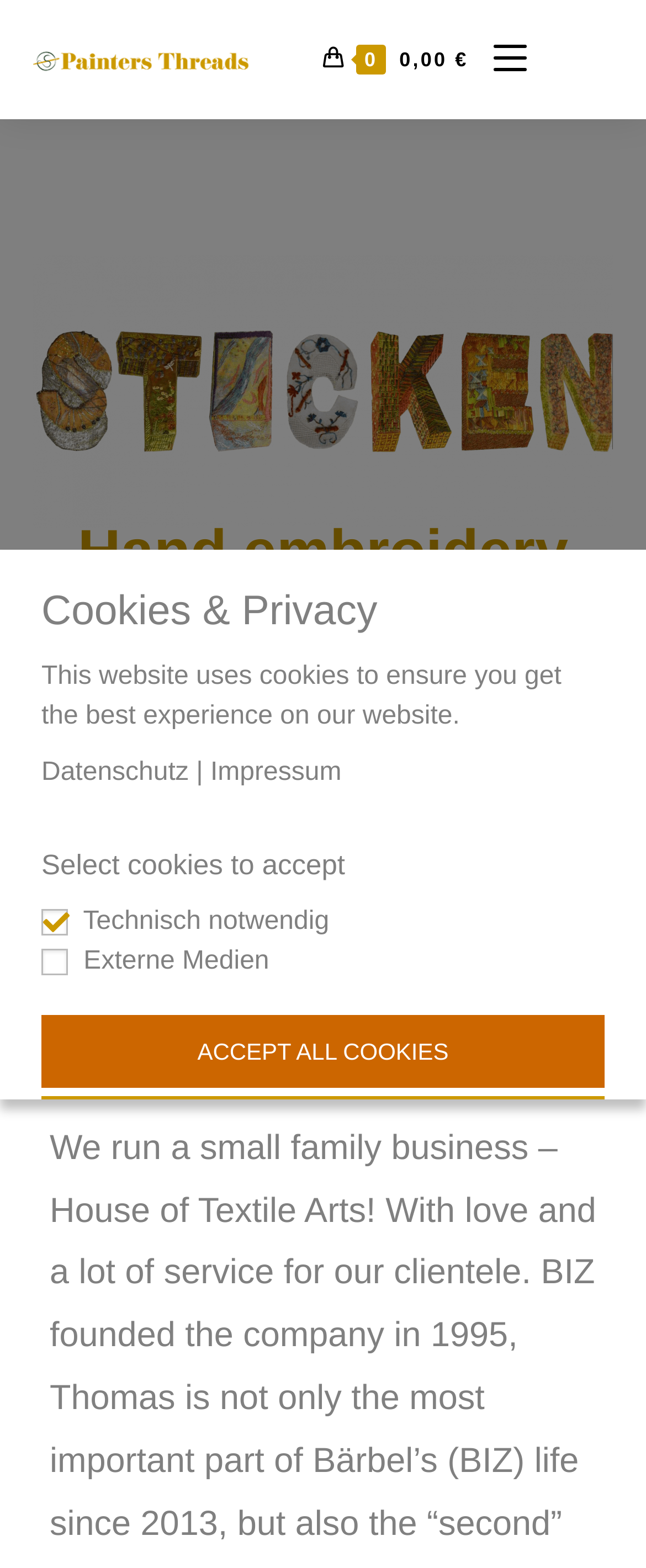Look at the image and write a detailed answer to the question: 
What is the alternative to accepting all cookies?

Instead of accepting all cookies, users can either edit their cookie preferences or choose to only accept necessary cookies, as indicated by the 'EDIT' button and the 'Only accept necessary cookies' text.